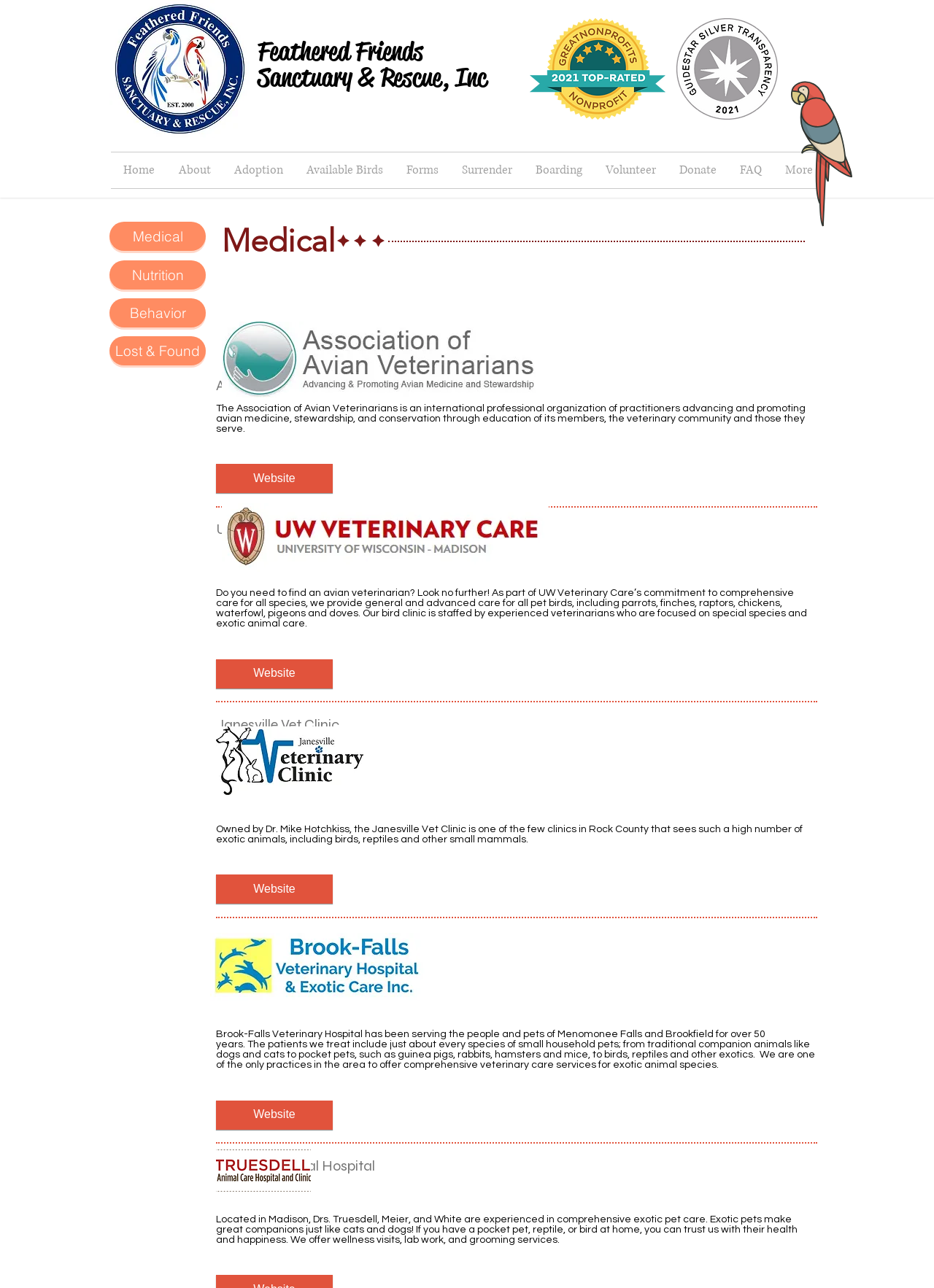Please find the bounding box coordinates of the element that needs to be clicked to perform the following instruction: "Click on the 'Home' link". The bounding box coordinates should be four float numbers between 0 and 1, represented as [left, top, right, bottom].

[0.119, 0.118, 0.178, 0.146]